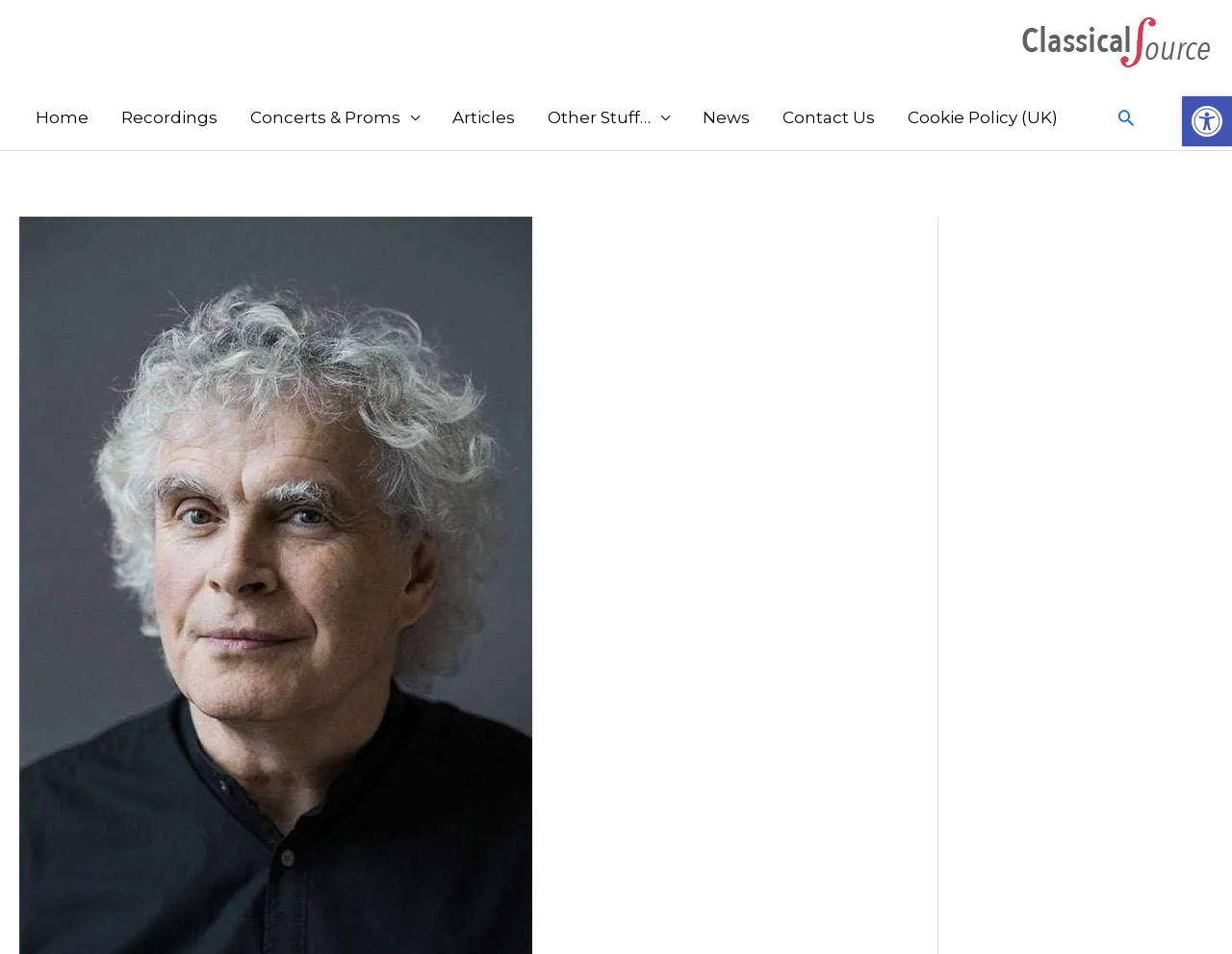Using the provided element description, identify the bounding box coordinates as (top-left x, top-left y, bottom-right x, bottom-right y). Ensure all values are between 0 and 1. Description: alt="The Classical Source"

[0.828, 0.033, 0.984, 0.053]